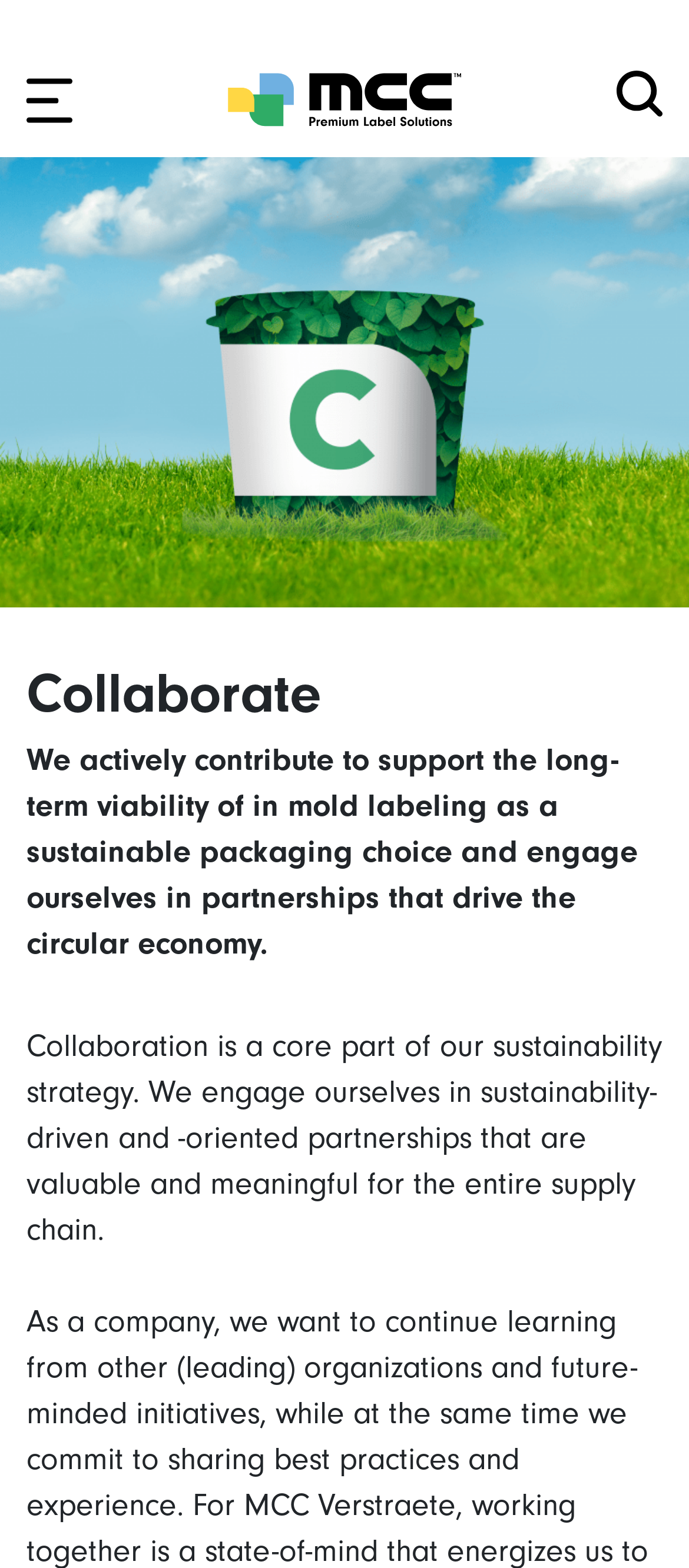What type of content is available in the 'Knowledge center' section?
Please answer the question with as much detail and depth as you can.

The webpage does not provide explicit information about the type of content available in the 'Knowledge center' section, but based on the context, it is likely to be related to the company's products or services, or industry-related information.